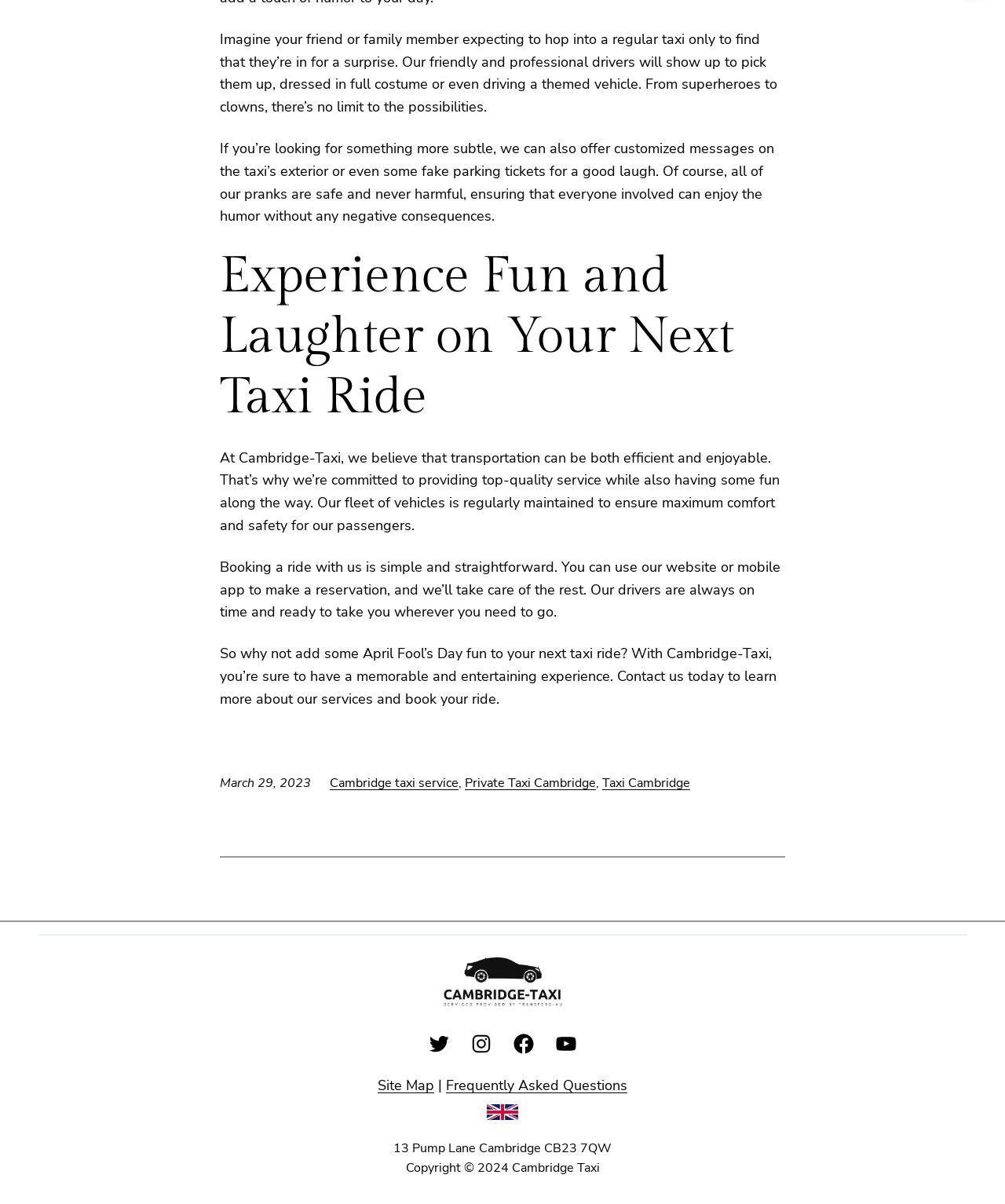Pinpoint the bounding box coordinates of the clickable area needed to execute the instruction: "Click the 'Cambridge taxi service' link". The coordinates should be specified as four float numbers between 0 and 1, i.e., [left, top, right, bottom].

[0.328, 0.643, 0.456, 0.657]